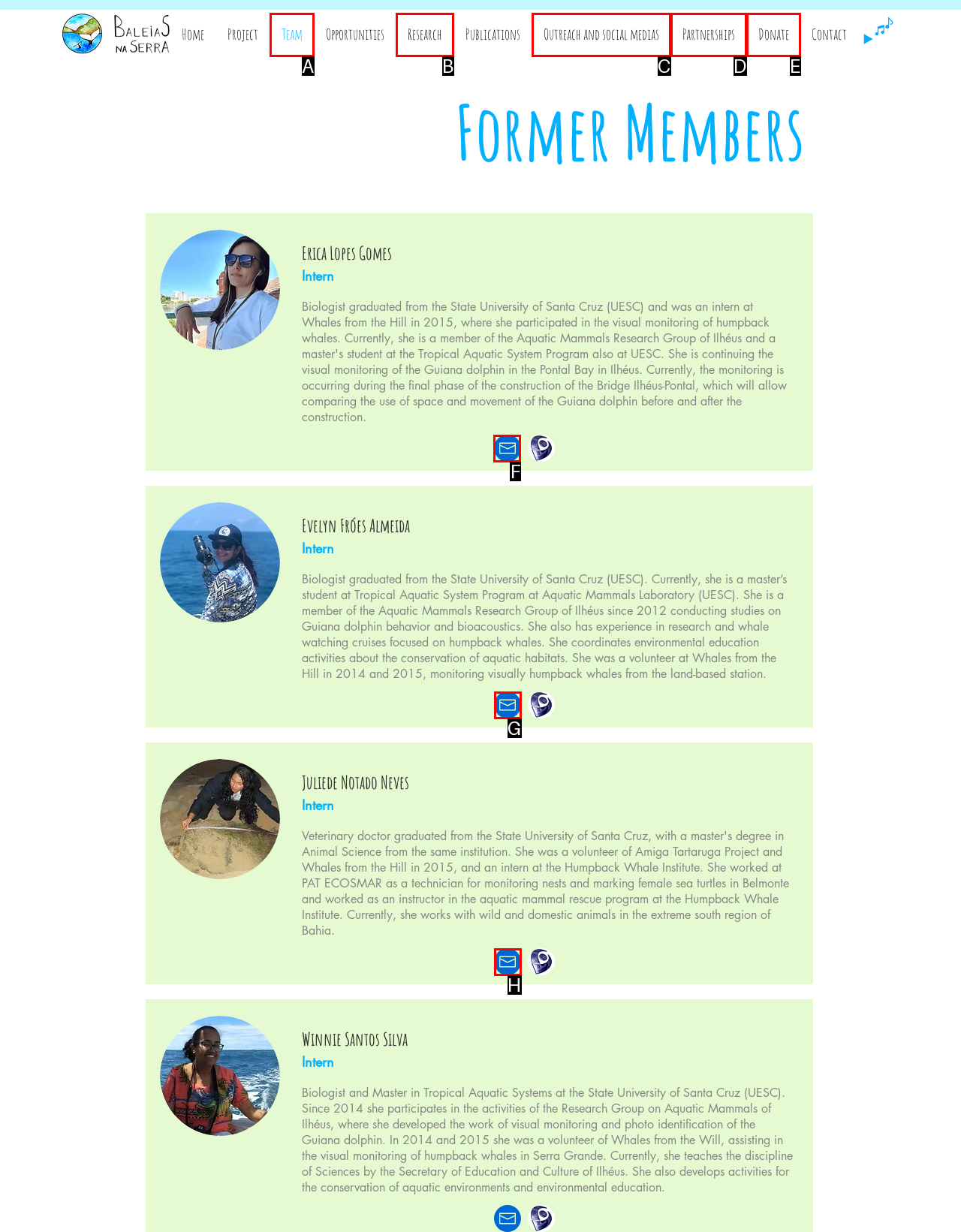Tell me which element should be clicked to achieve the following objective: Contact via ericalogo@gmail.com
Reply with the letter of the correct option from the displayed choices.

F